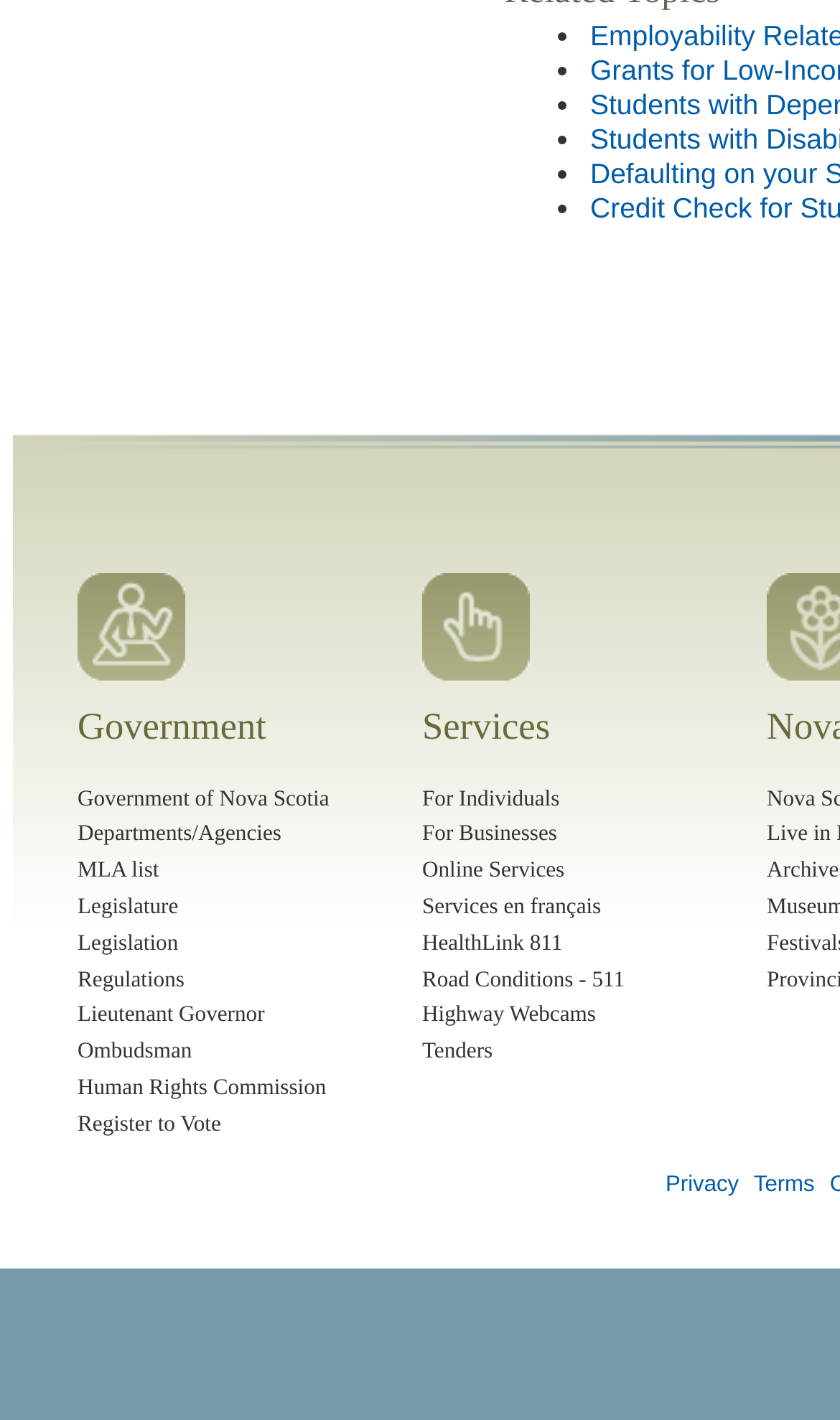Locate the coordinates of the bounding box for the clickable region that fulfills this instruction: "Check Road Conditions - 511".

[0.503, 0.682, 0.744, 0.699]